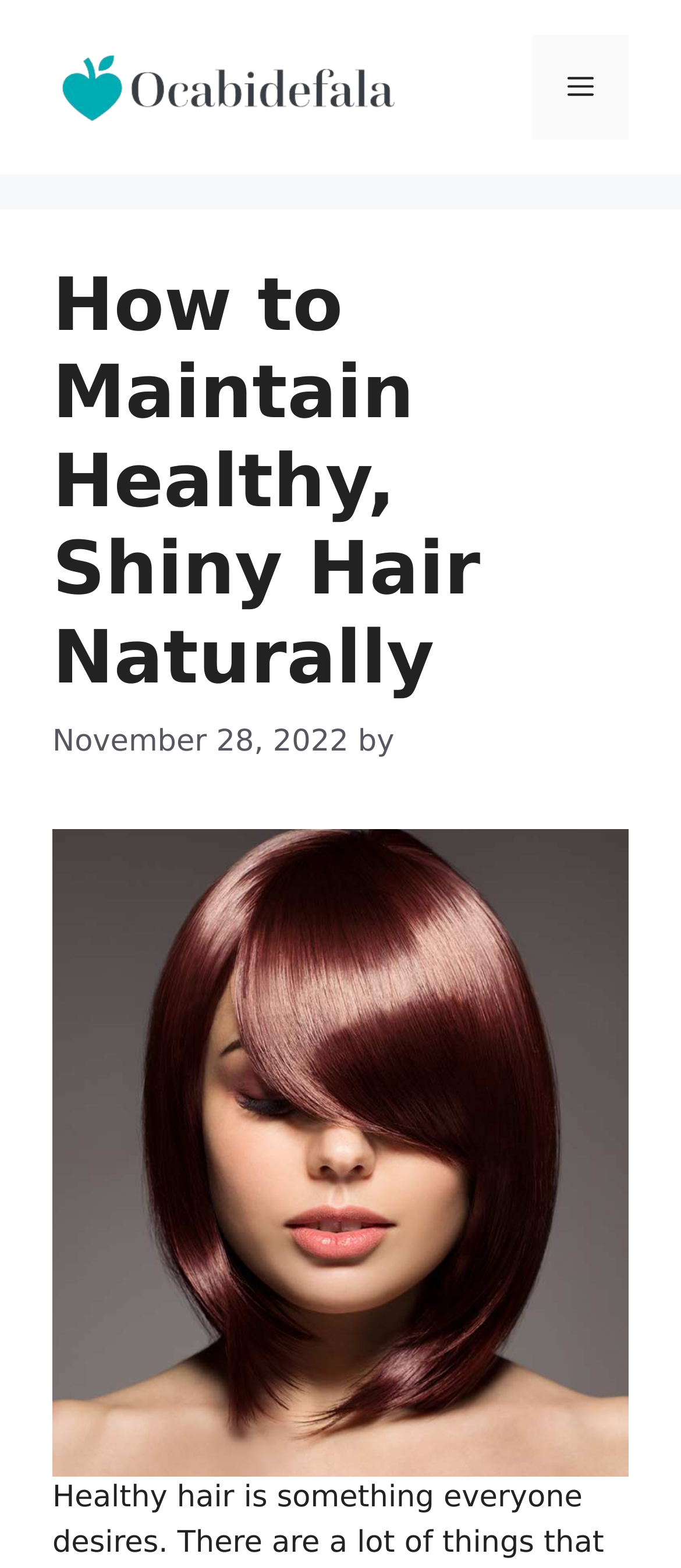Is there an image in the article?
Answer the question with a single word or phrase by looking at the picture.

Yes